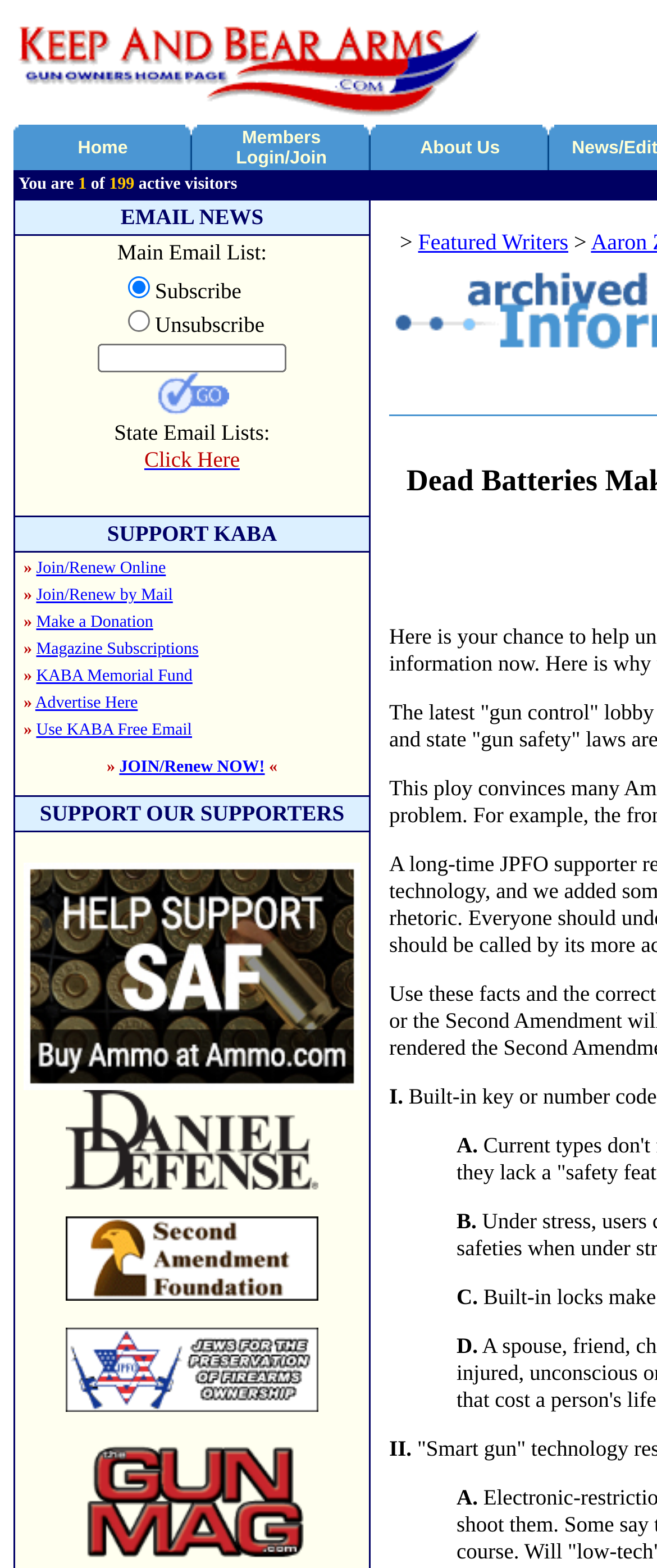Please find the bounding box for the UI component described as follows: "KABA Memorial Fund".

[0.055, 0.426, 0.293, 0.437]